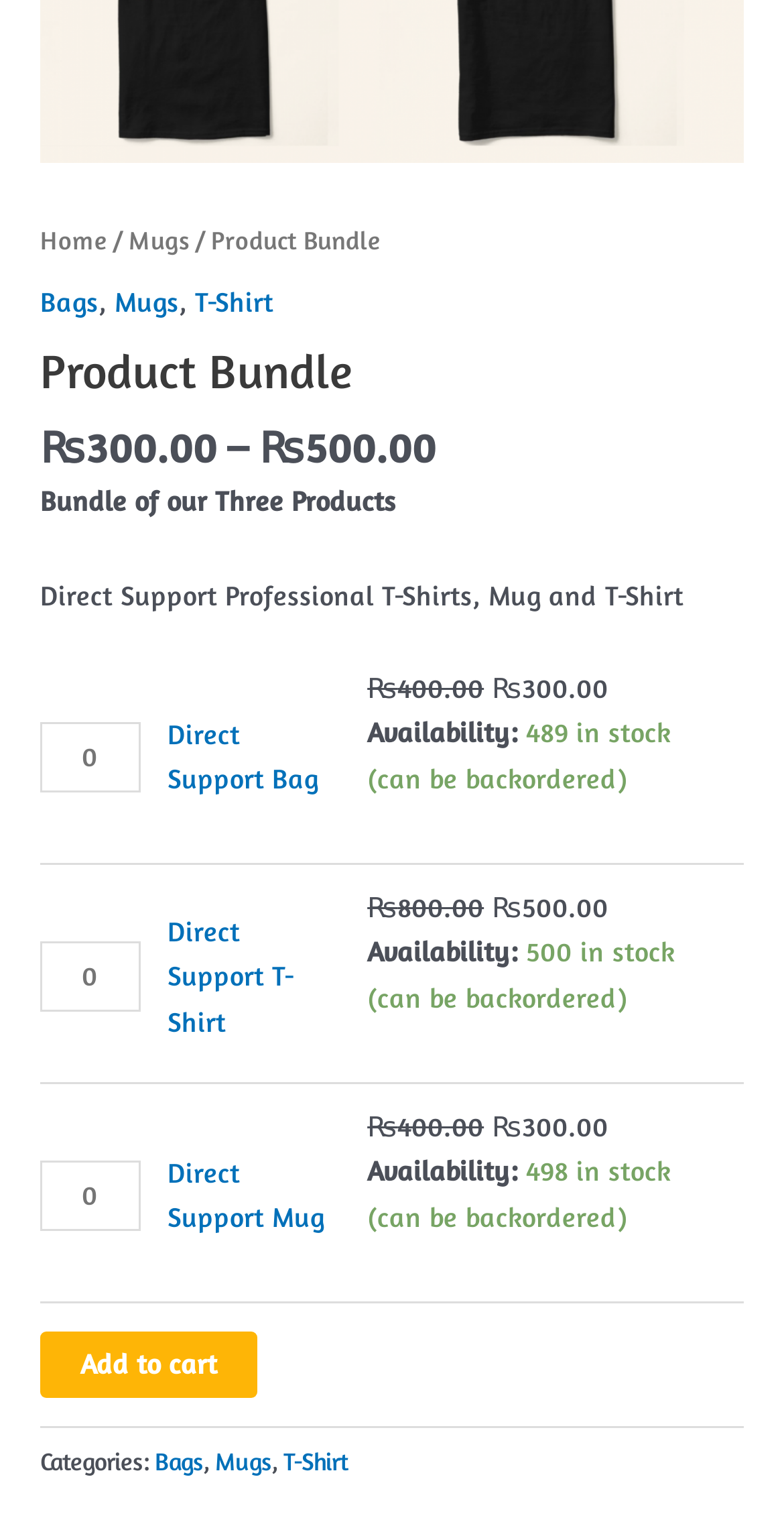Determine the bounding box coordinates for the UI element matching this description: "Mugs".

[0.164, 0.147, 0.241, 0.166]